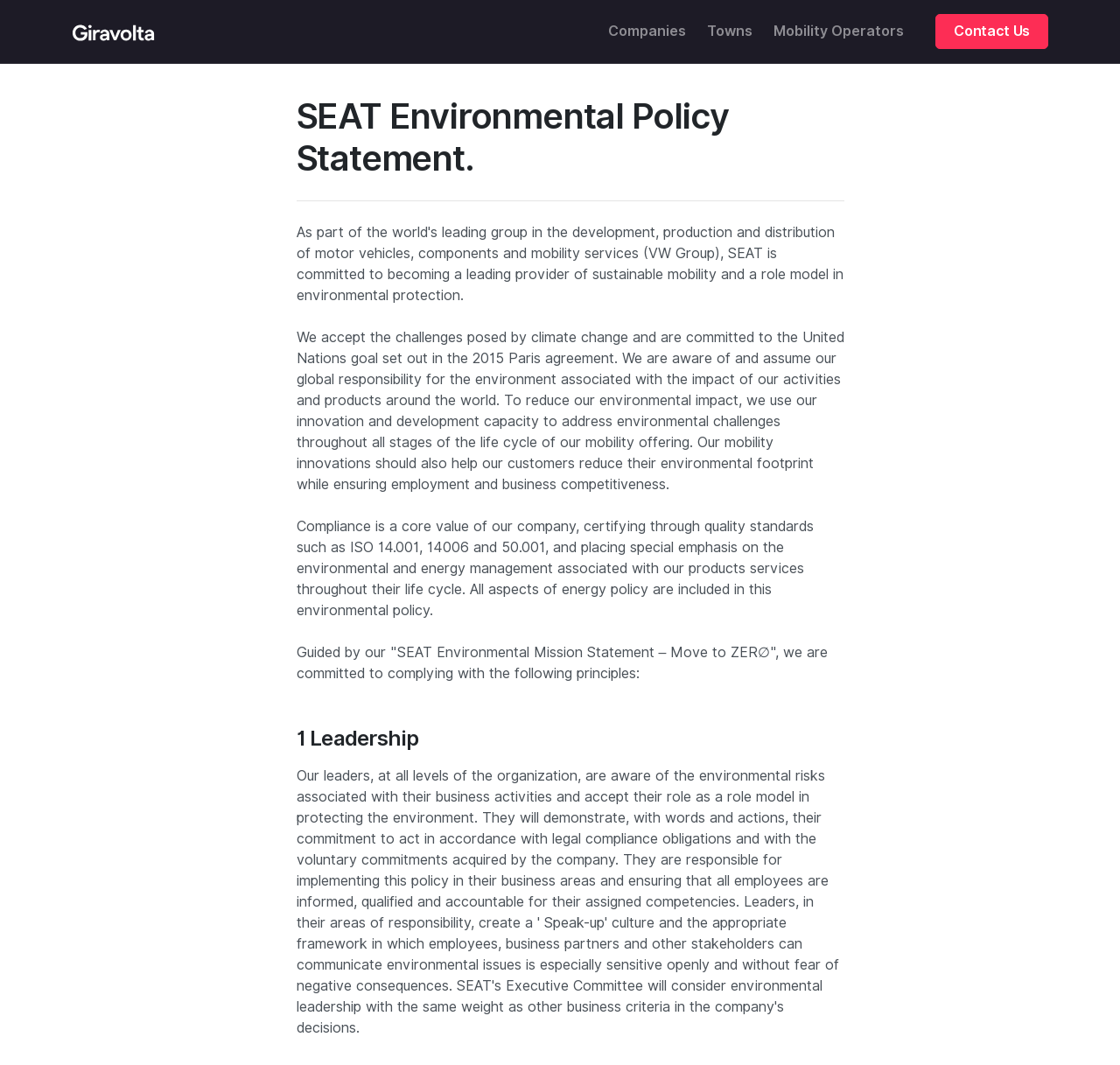Determine the primary headline of the webpage.

SEAT Environmental Policy Statement.